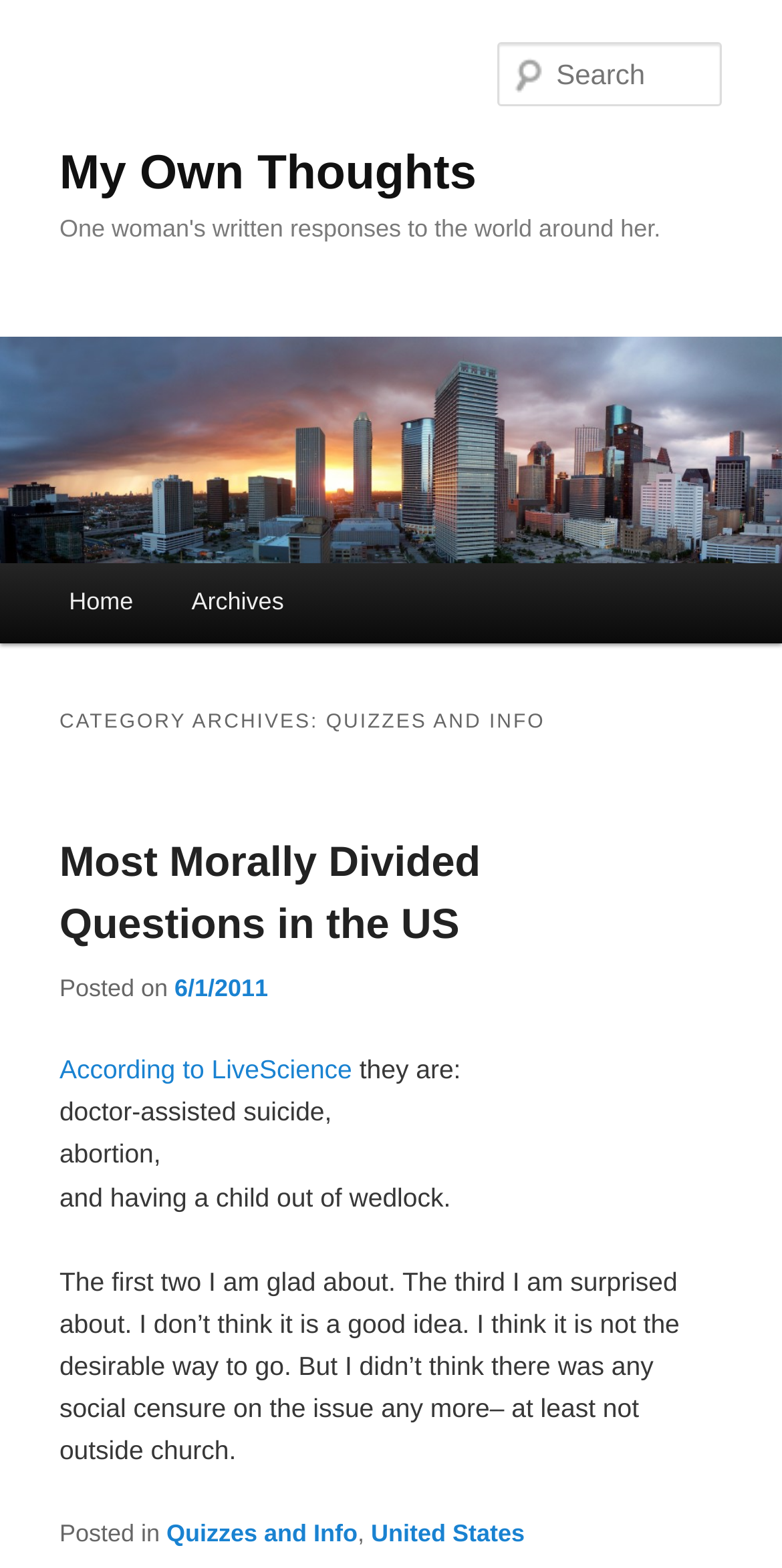Please respond in a single word or phrase: 
What is the category of the current article?

Quizzes and Info